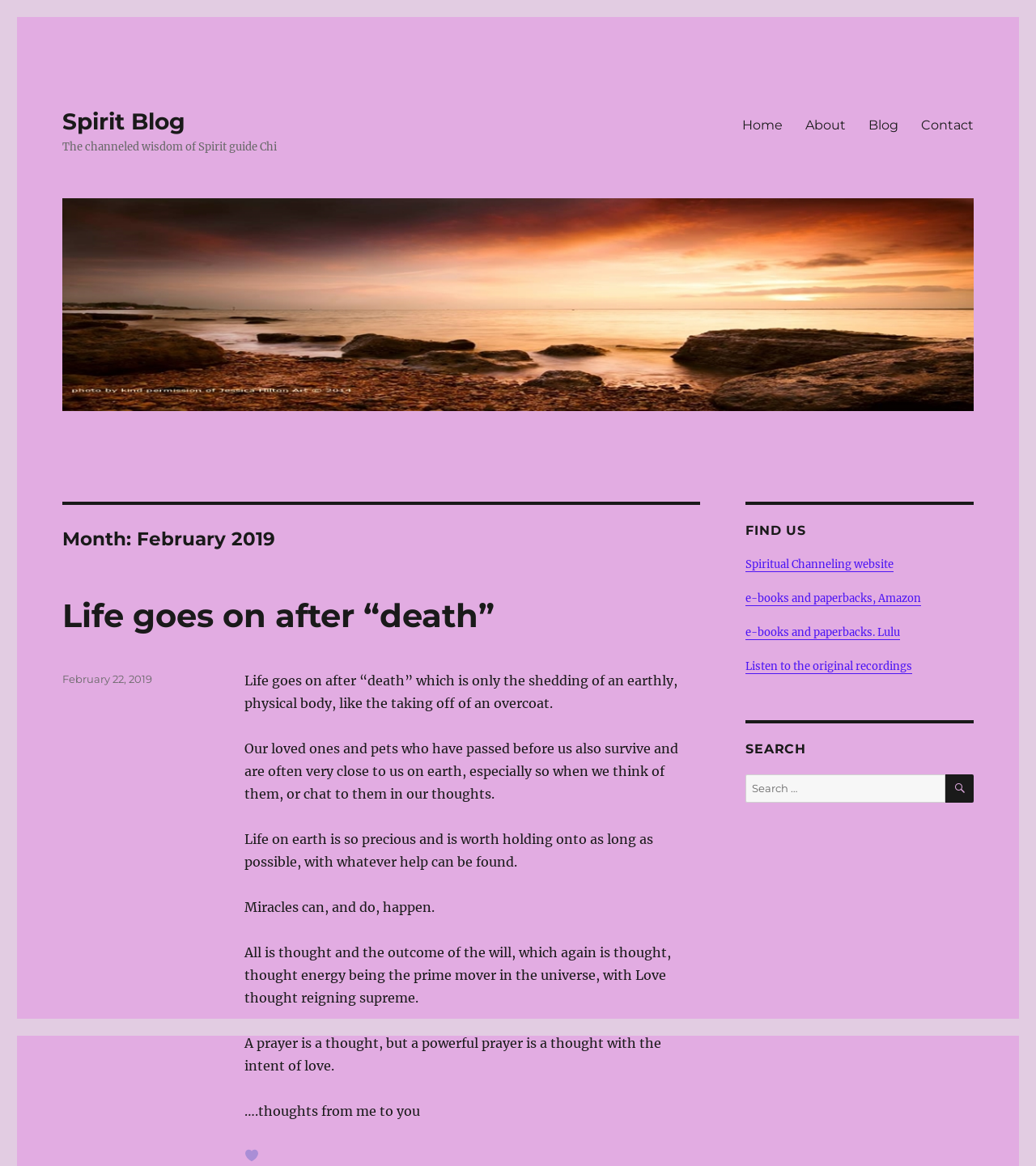Generate the title text from the webpage.

Month: February 2019